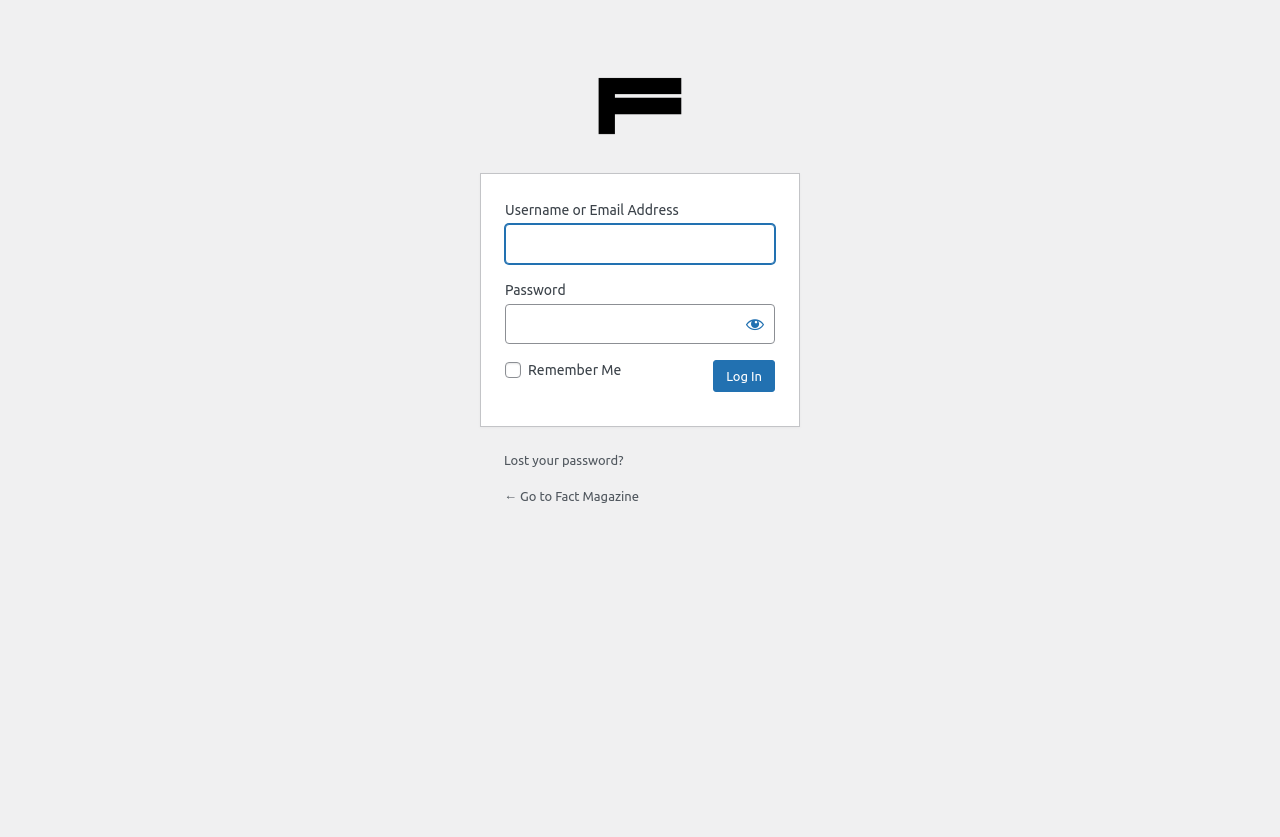Find the bounding box coordinates for the UI element that matches this description: "January 2023".

None